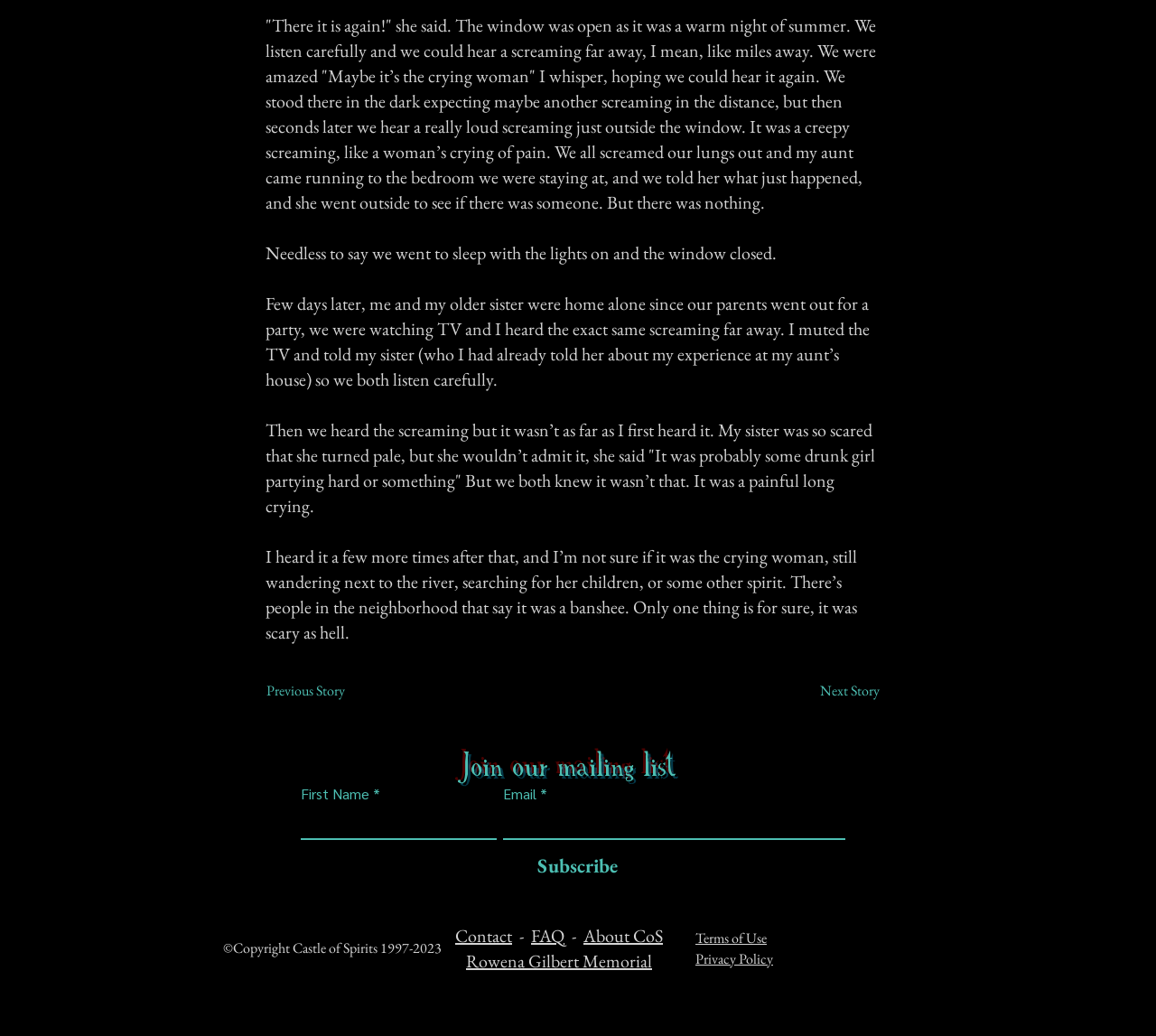What is the name of the website?
Using the image as a reference, answer the question in detail.

The website's name is mentioned in the copyright notice at the bottom of the page, which reads '©Copyright Castle of Spirits 1997-2023'.